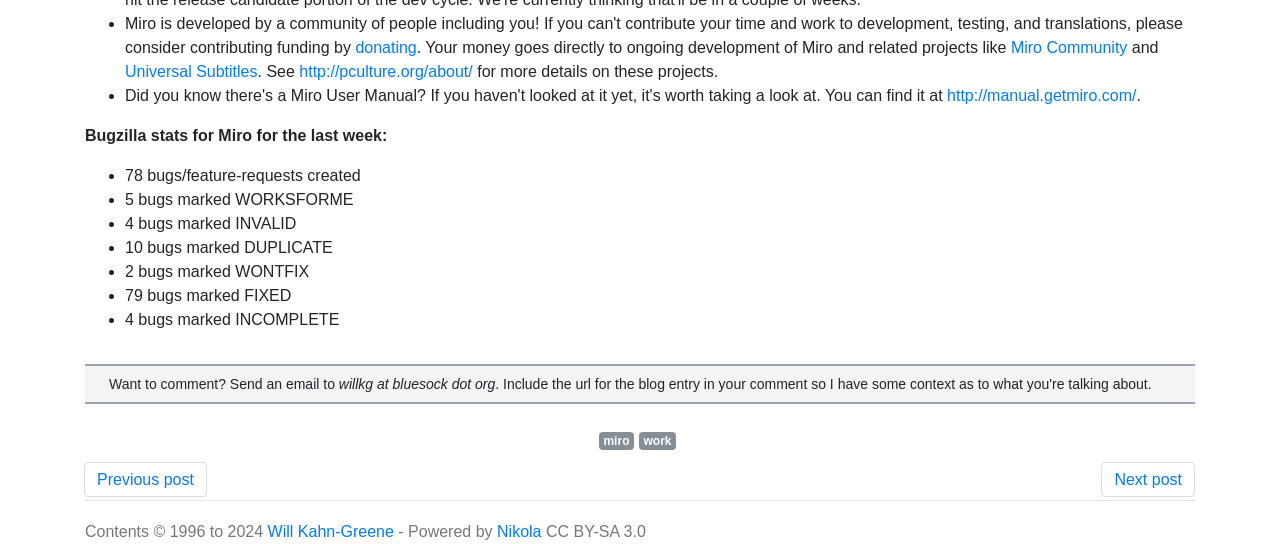Using the element description: "Will Kahn-Greene", determine the bounding box coordinates for the specified UI element. The coordinates should be four float numbers between 0 and 1, [left, top, right, bottom].

[0.209, 0.961, 0.308, 0.993]